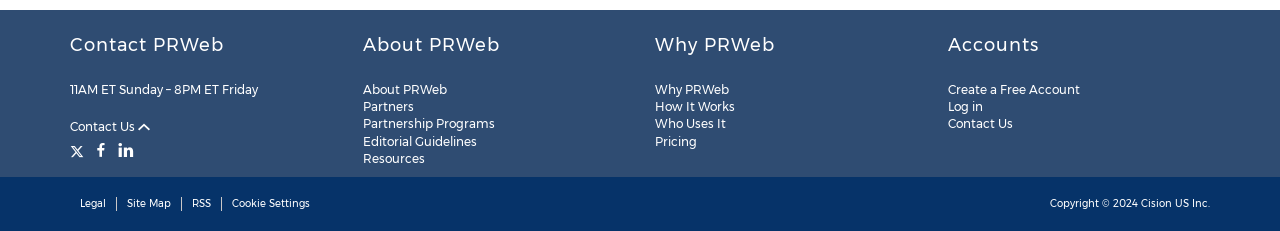Please find the bounding box coordinates of the clickable region needed to complete the following instruction: "Create a Free Account". The bounding box coordinates must consist of four float numbers between 0 and 1, i.e., [left, top, right, bottom].

[0.74, 0.355, 0.843, 0.42]